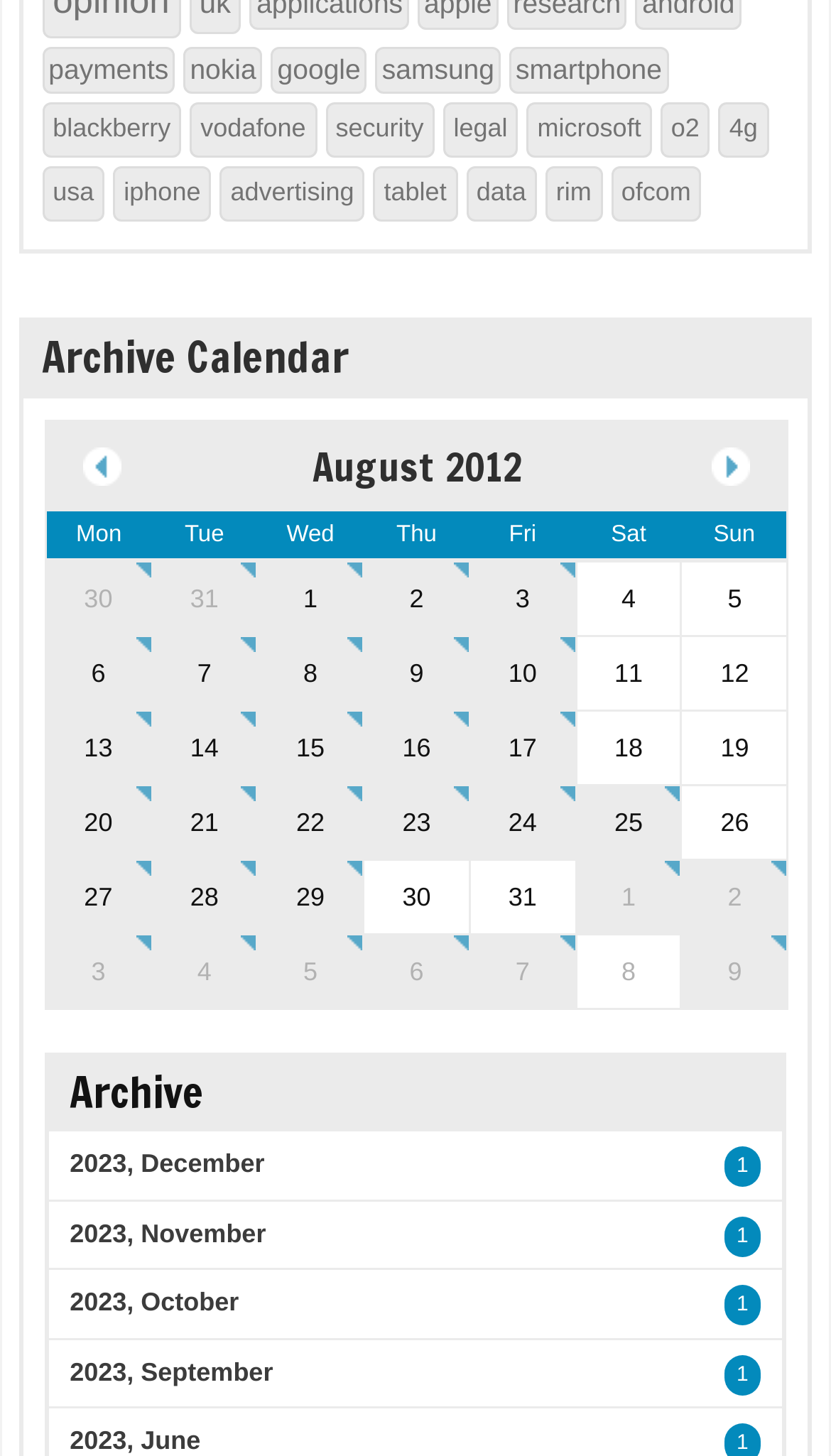Look at the image and write a detailed answer to the question: 
What is the name of the calendar?

The name of the calendar can be found in the heading element with the text 'Archive Calendar' located at the top of the webpage.